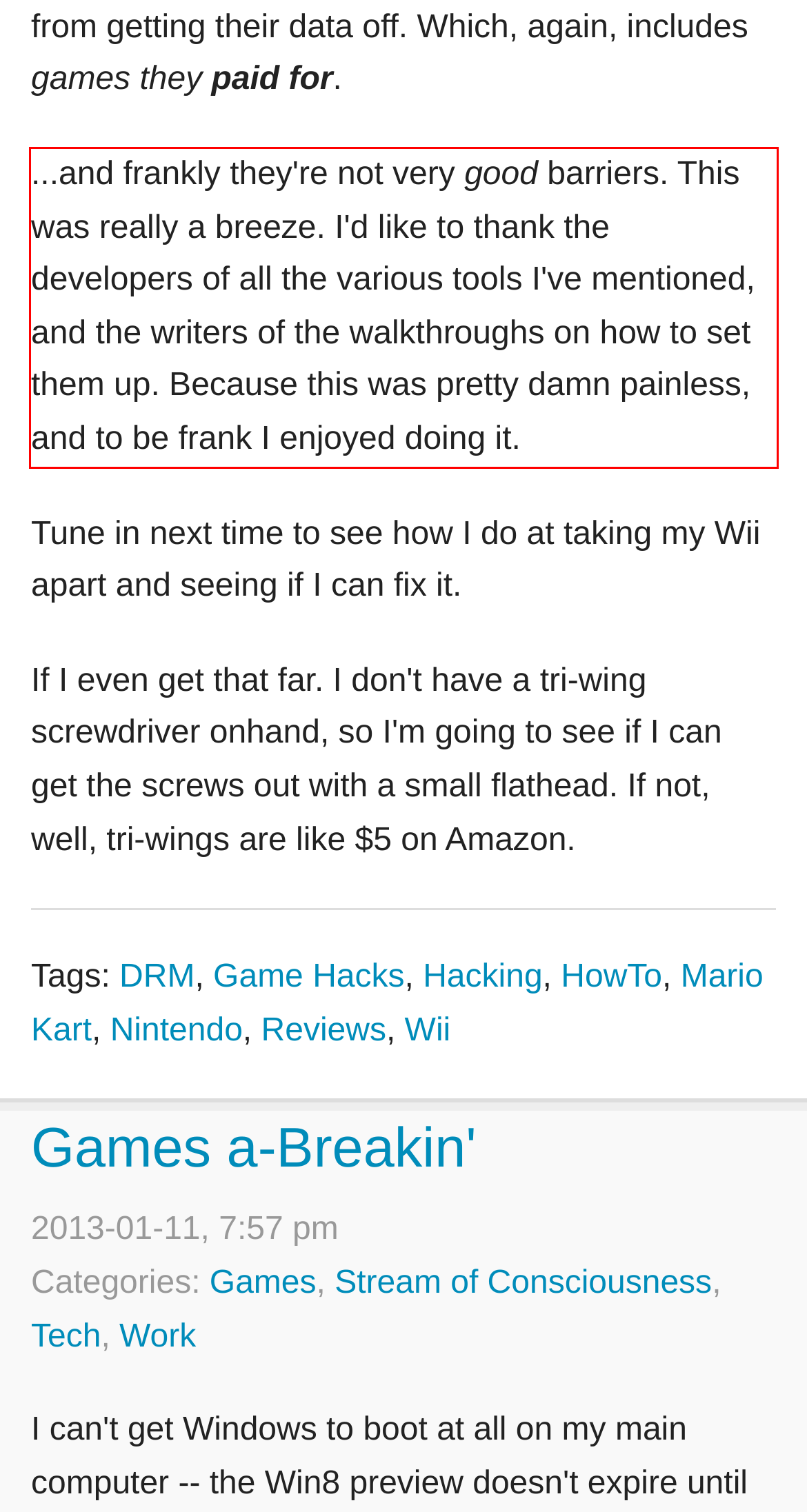Please look at the screenshot provided and find the red bounding box. Extract the text content contained within this bounding box.

...and frankly they're not very good barriers. This was really a breeze. I'd like to thank the developers of all the various tools I've mentioned, and the writers of the walkthroughs on how to set them up. Because this was pretty damn painless, and to be frank I enjoyed doing it.